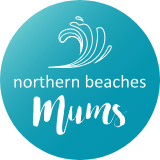Provide a brief response in the form of a single word or phrase:
What is the focus of the 'Northern Beaches Mums' group?

Support for mothers